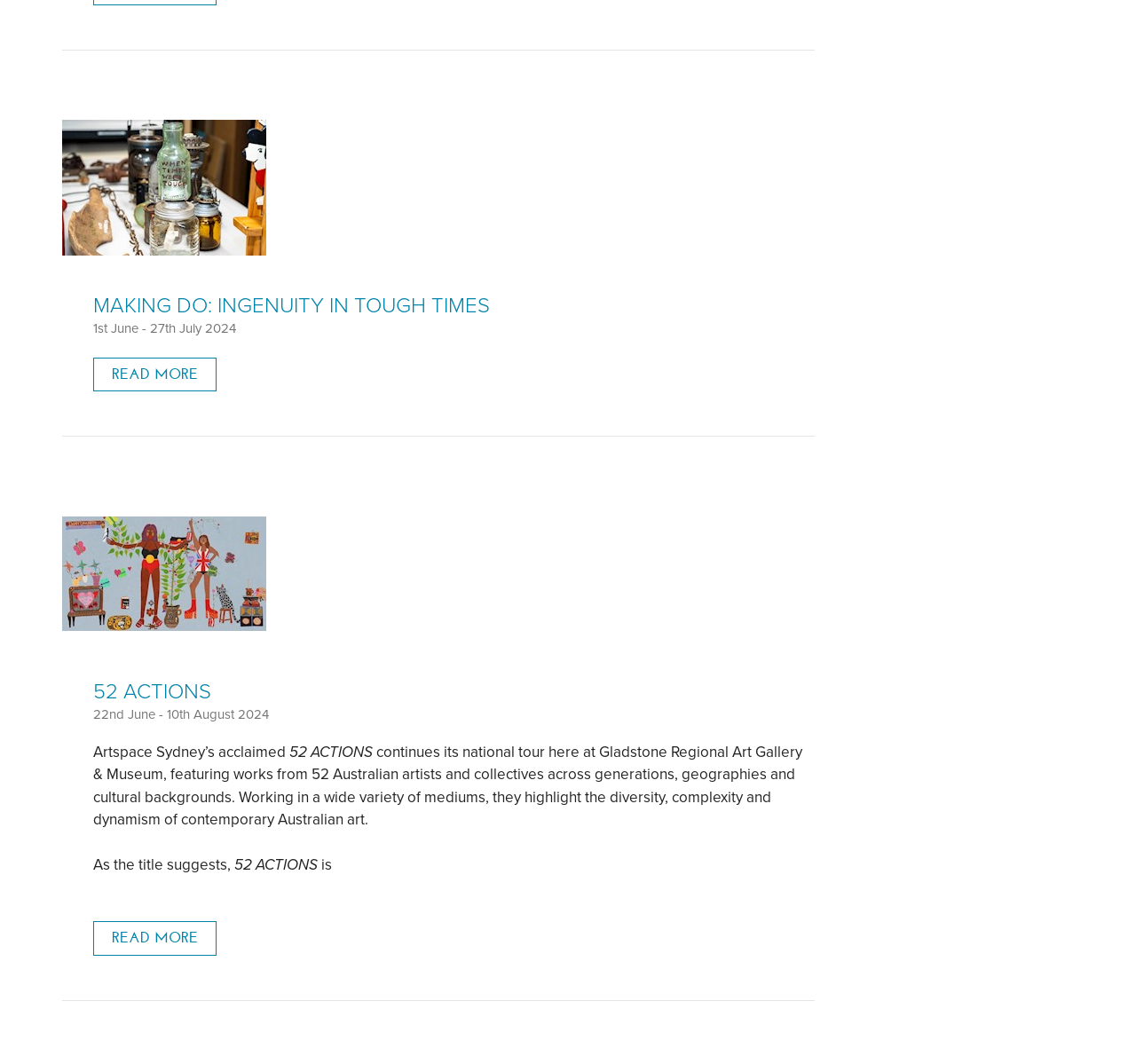How many articles are on this webpage?
Respond to the question with a single word or phrase according to the image.

2